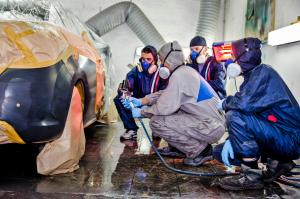What is the vehicle partially covered with?
Based on the image, answer the question with a single word or brief phrase.

Masking tape